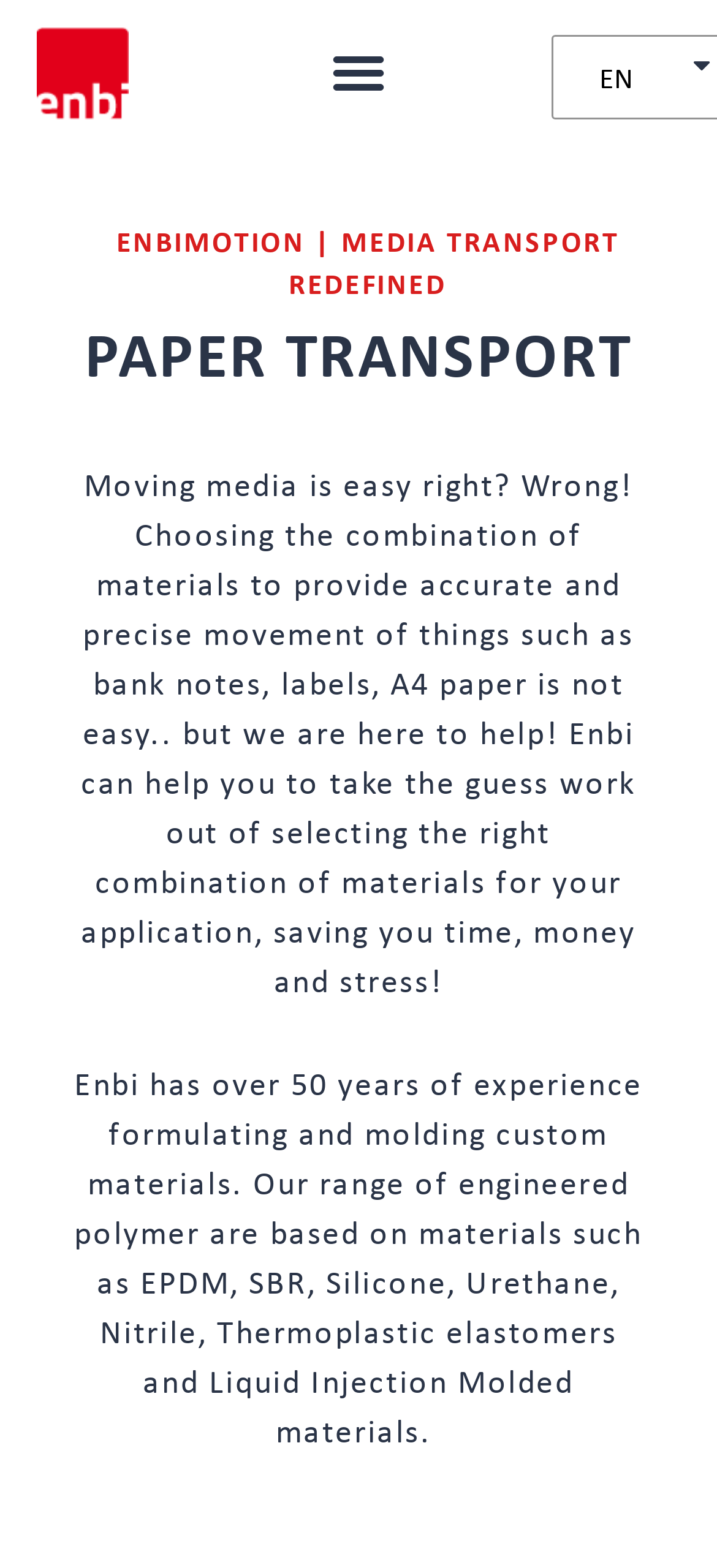Provide a brief response in the form of a single word or phrase:
What is Enbi's area of expertise?

Paper transport